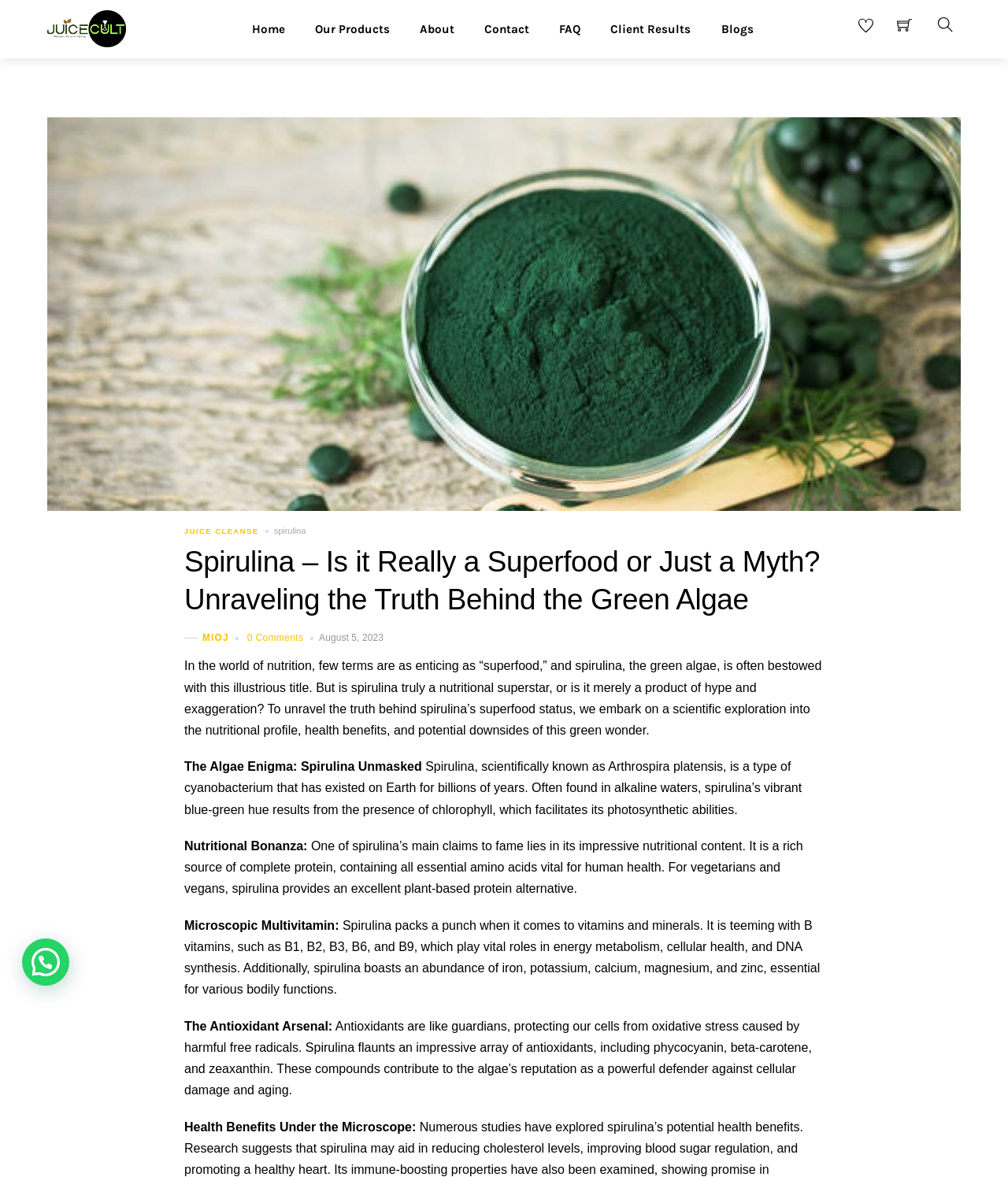Determine and generate the text content of the webpage's headline.

Spirulina – Is it Really a Superfood or Just a Myth? Unraveling the Truth Behind the Green Algae